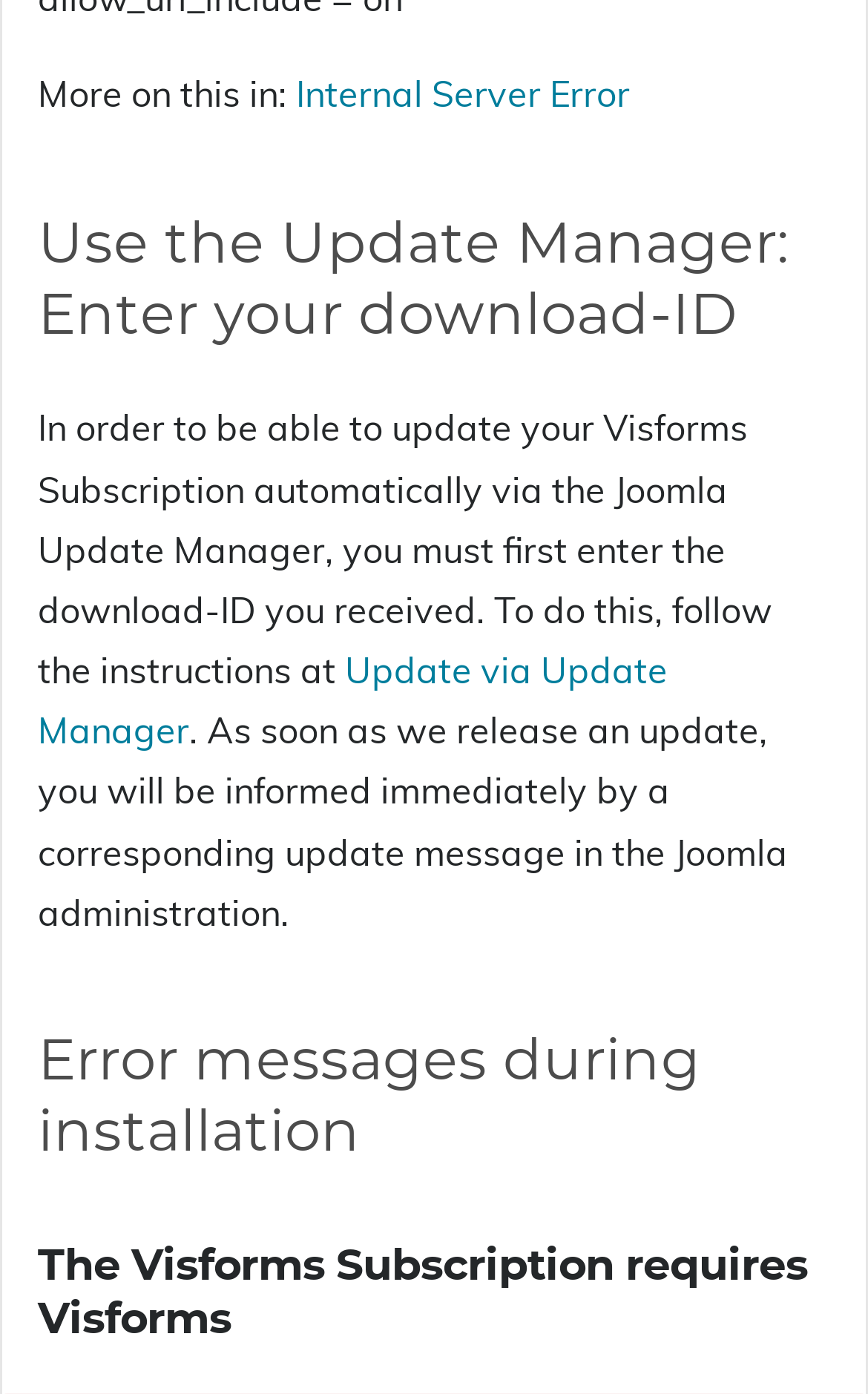What happens when an update is released?
Using the image, provide a concise answer in one word or a short phrase.

User is informed immediately